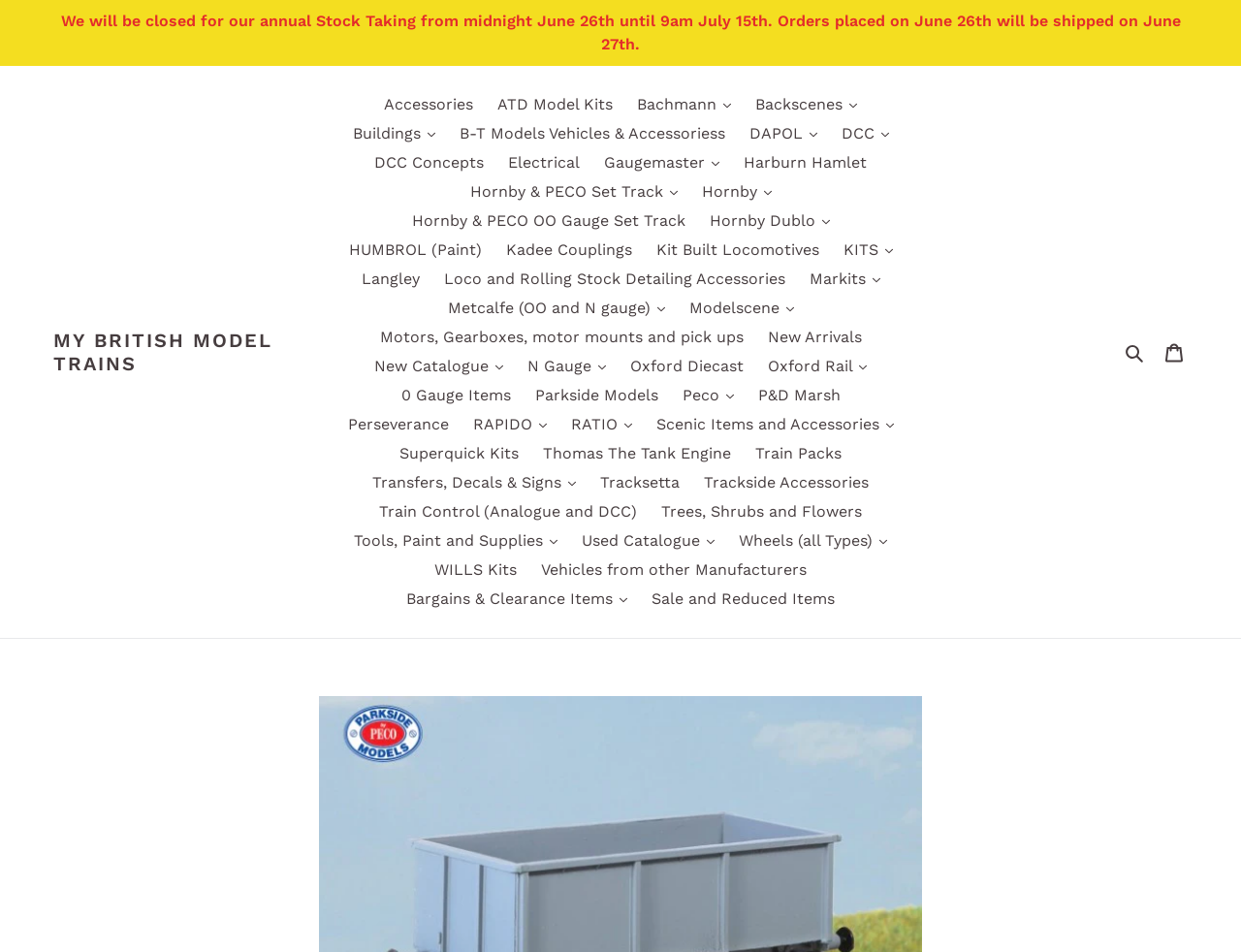Find the bounding box coordinates for the UI element that matches this description: "New Arrivals".

[0.611, 0.339, 0.702, 0.37]